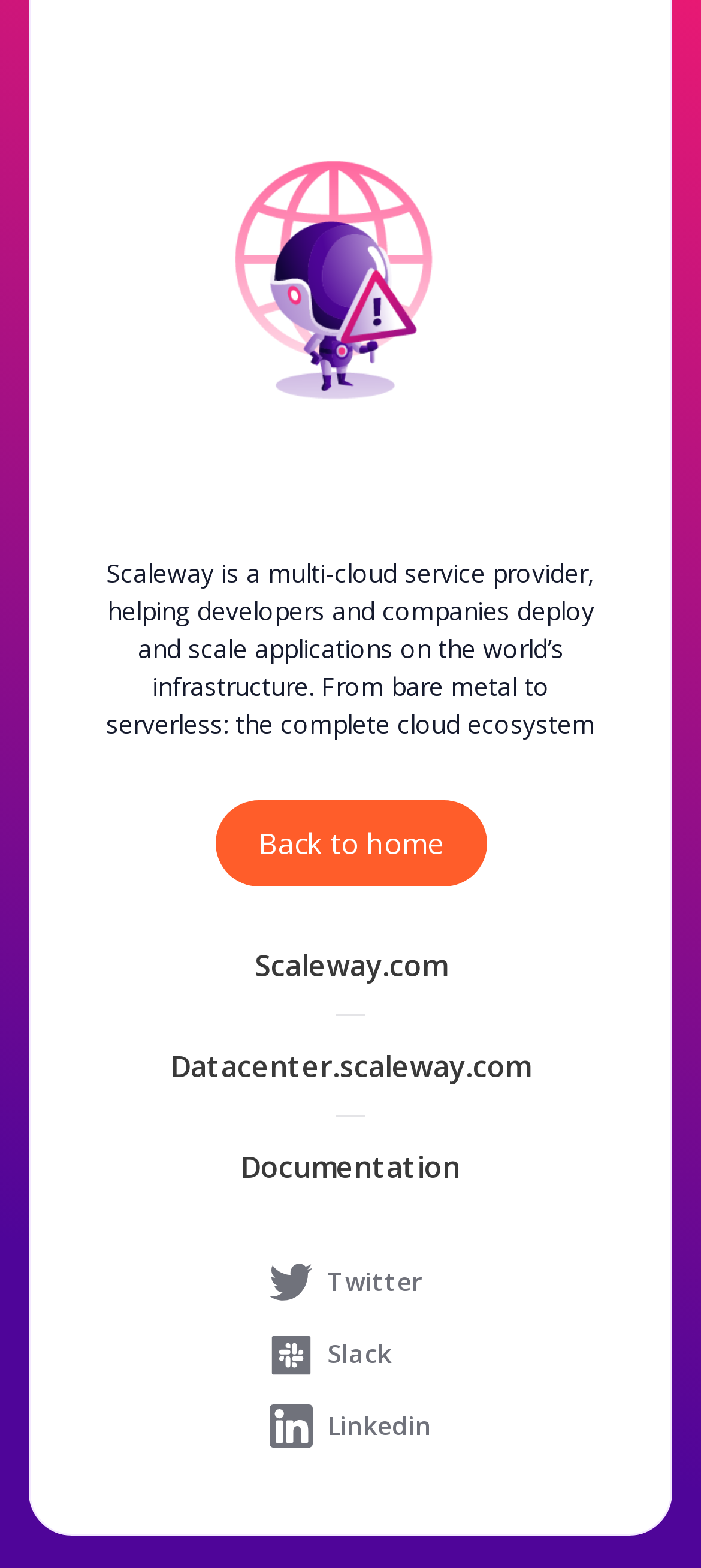Given the element description See live article, identify the bounding box coordinates for the UI element on the webpage screenshot. The format should be (top-left x, top-left y, bottom-right x, bottom-right y), with values between 0 and 1.

None